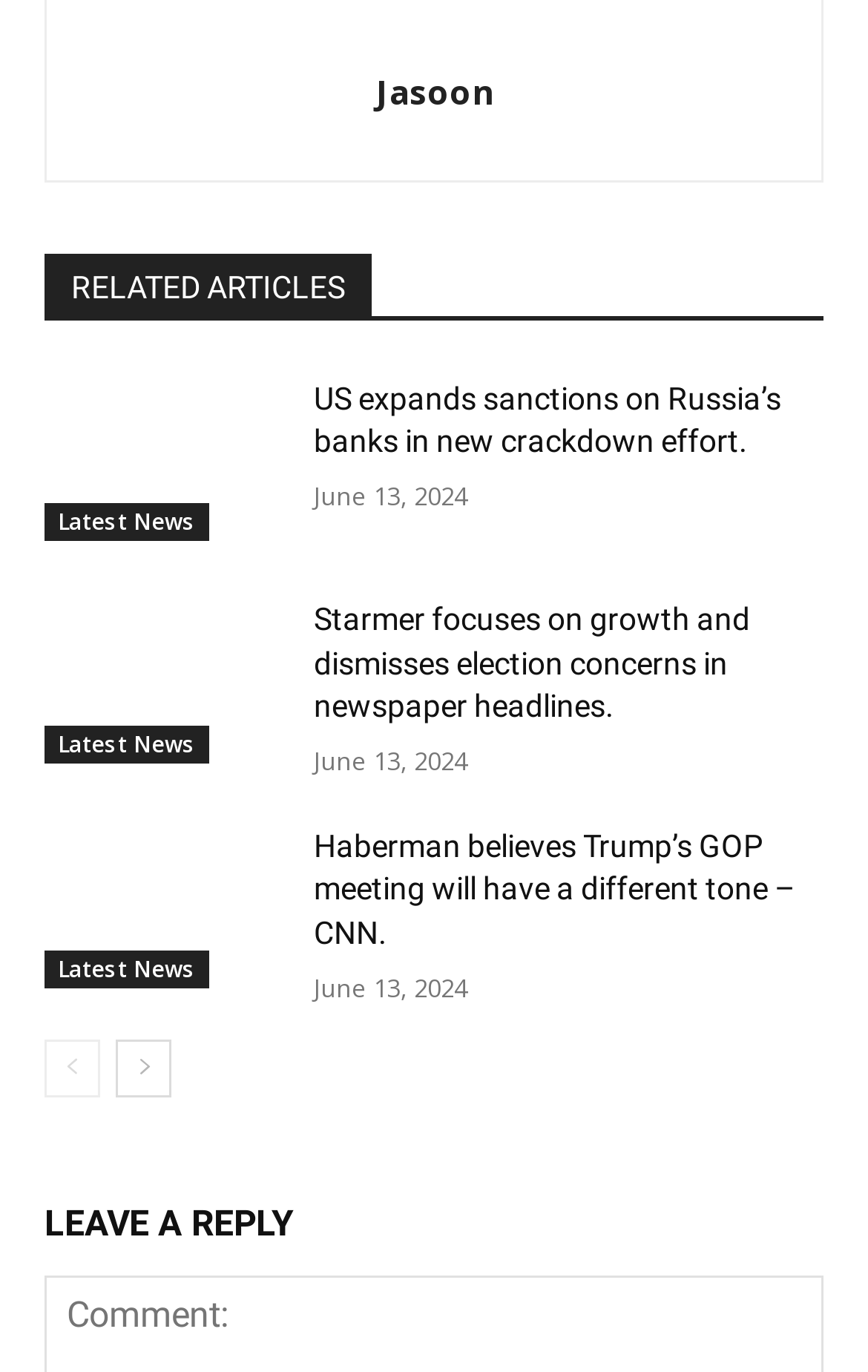Identify the bounding box coordinates of the clickable section necessary to follow the following instruction: "Click on 'Jasoon'". The coordinates should be presented as four float numbers from 0 to 1, i.e., [left, top, right, bottom].

[0.108, 0.05, 0.892, 0.084]